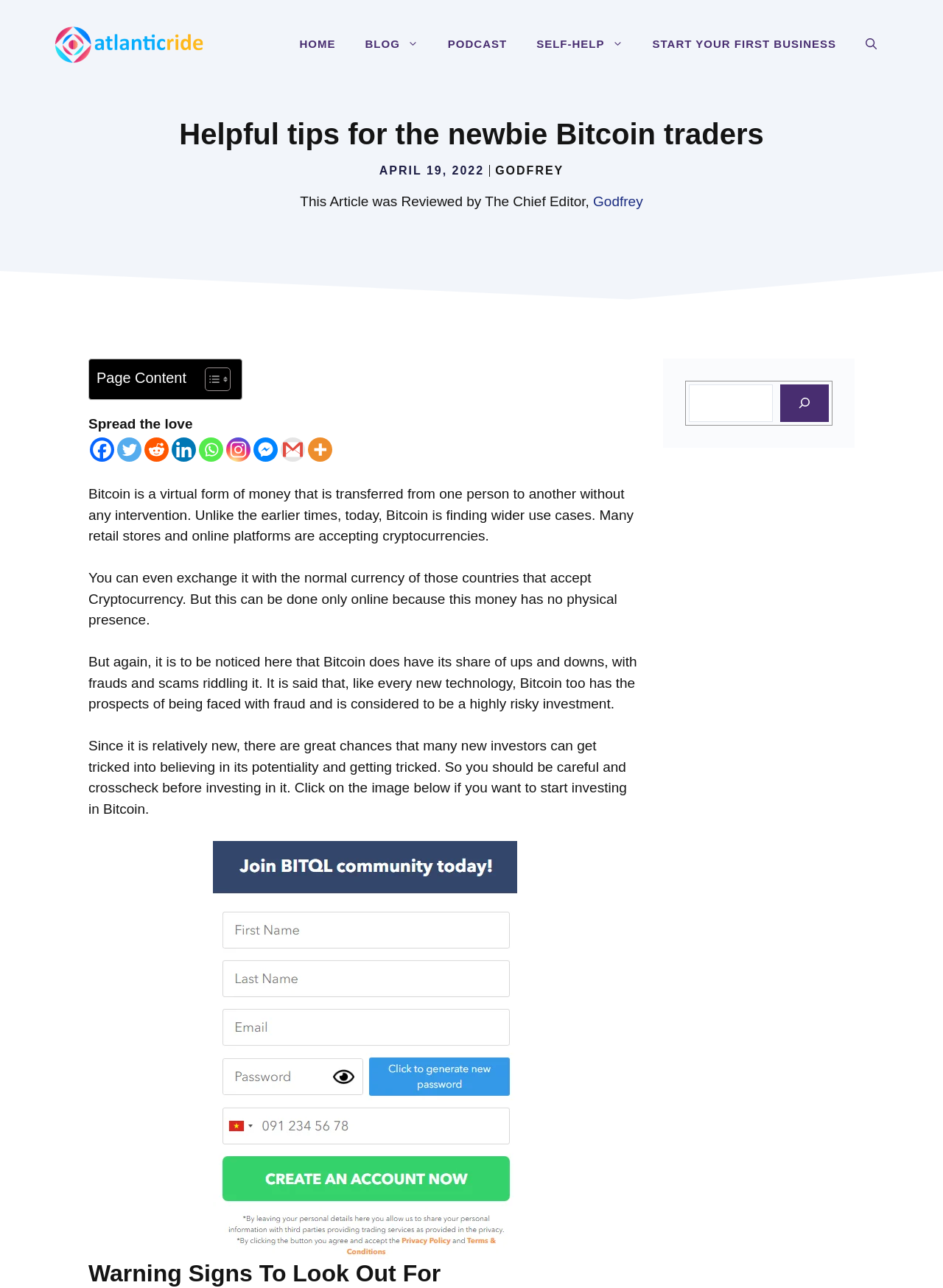Can you determine the main header of this webpage?

Helpful tips for the newbie Bitcoin traders